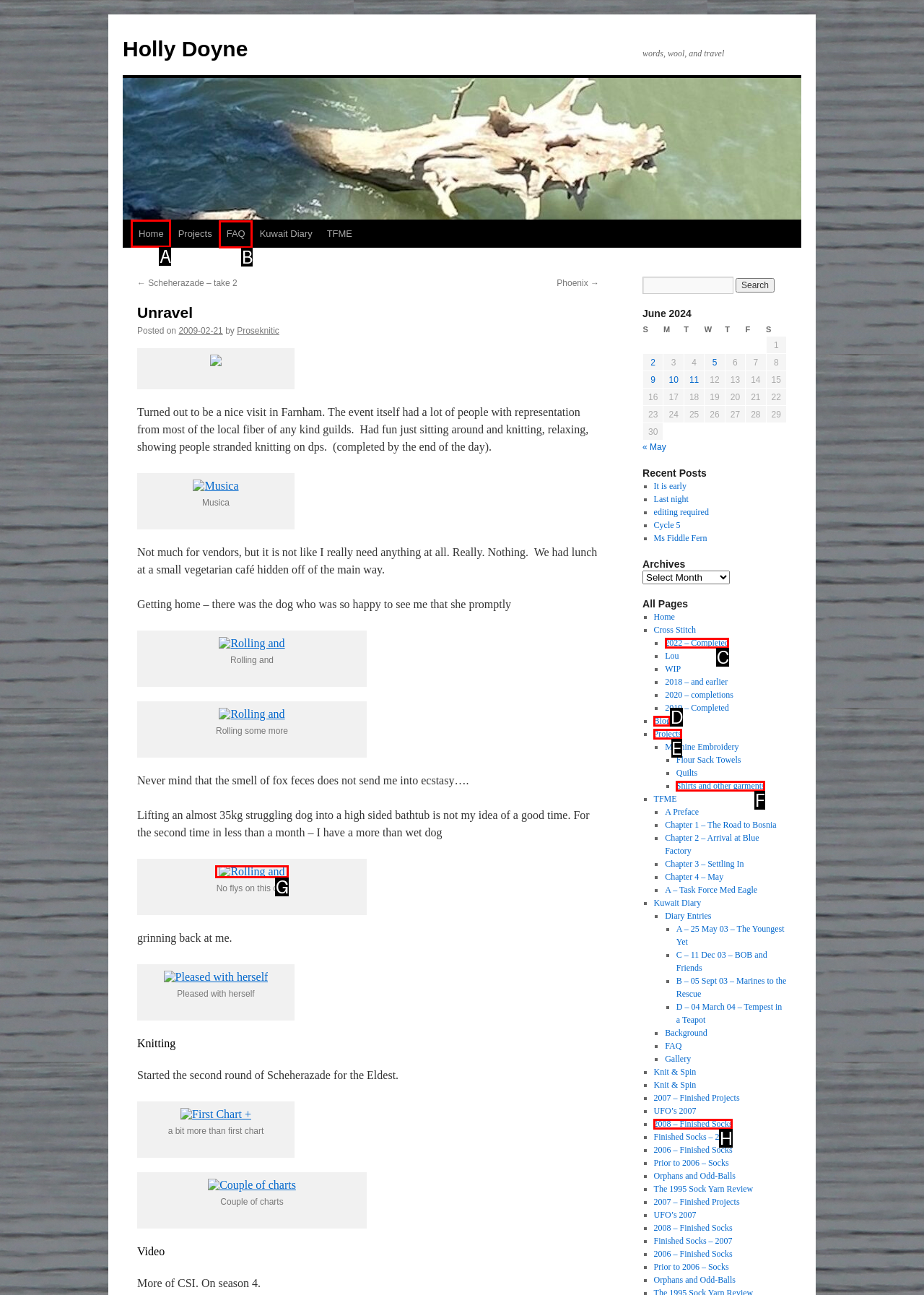Select the correct UI element to complete the task: Search for something
Please provide the letter of the chosen option.

None